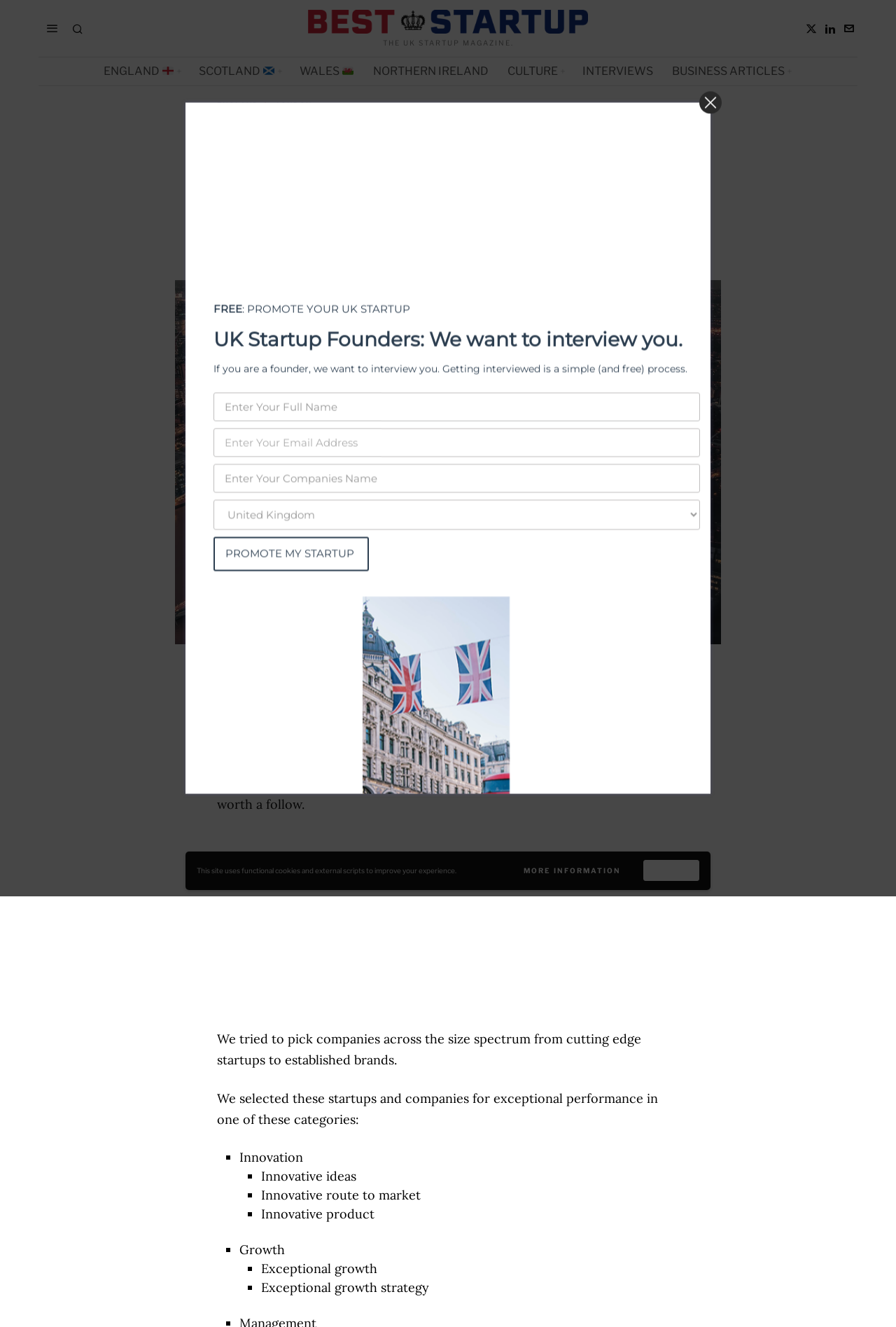Could you indicate the bounding box coordinates of the region to click in order to complete this instruction: "Read the article about London's best hospital companies".

[0.242, 0.089, 0.758, 0.178]